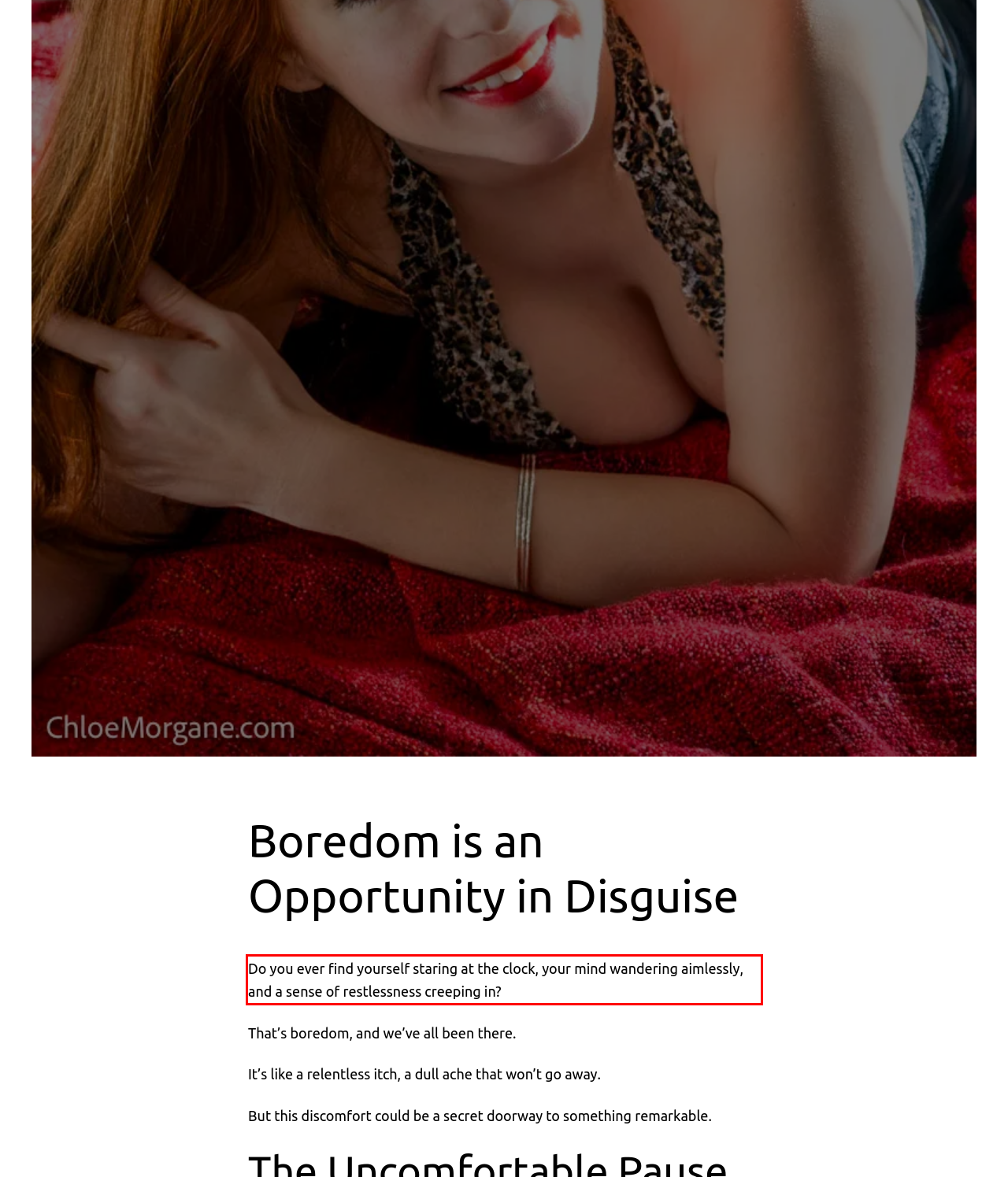Extract and provide the text found inside the red rectangle in the screenshot of the webpage.

Do you ever find yourself staring at the clock, your mind wandering aimlessly, and a sense of restlessness creeping in?